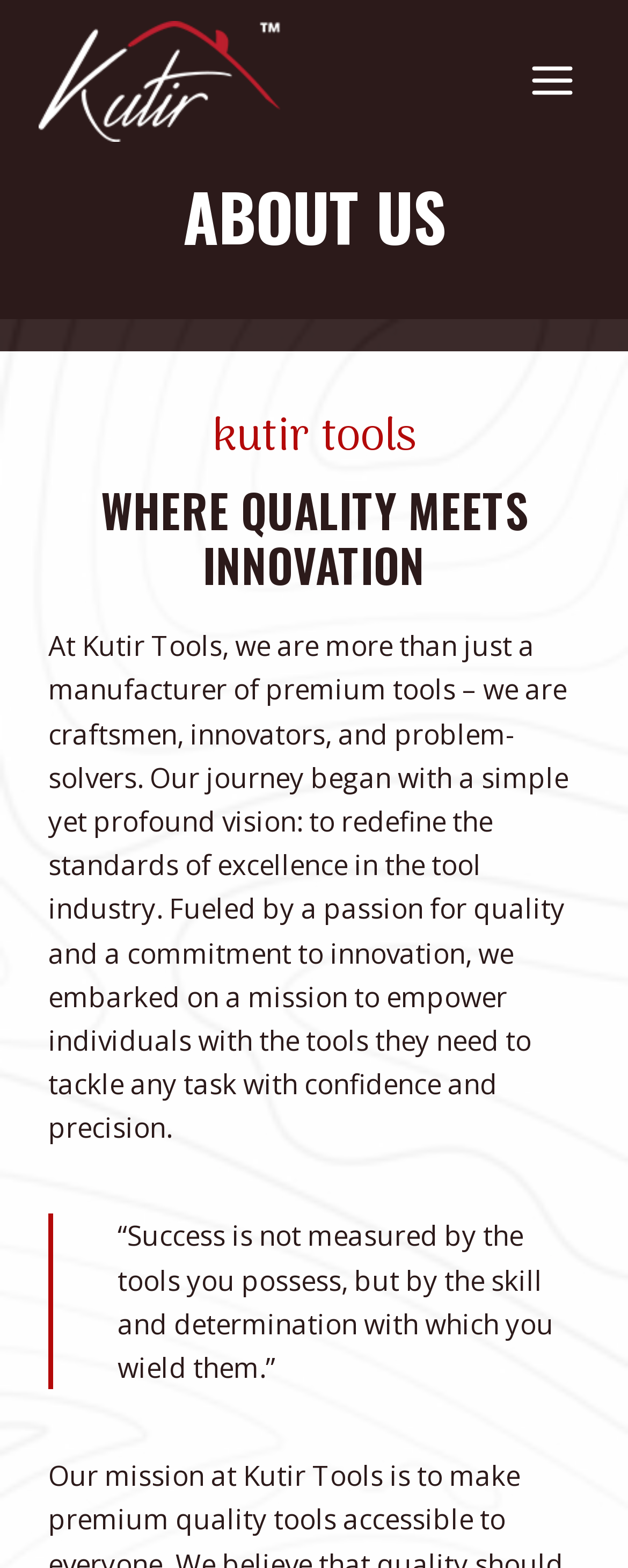Please provide a brief answer to the question using only one word or phrase: 
What is the name of the company?

Kutir Tools